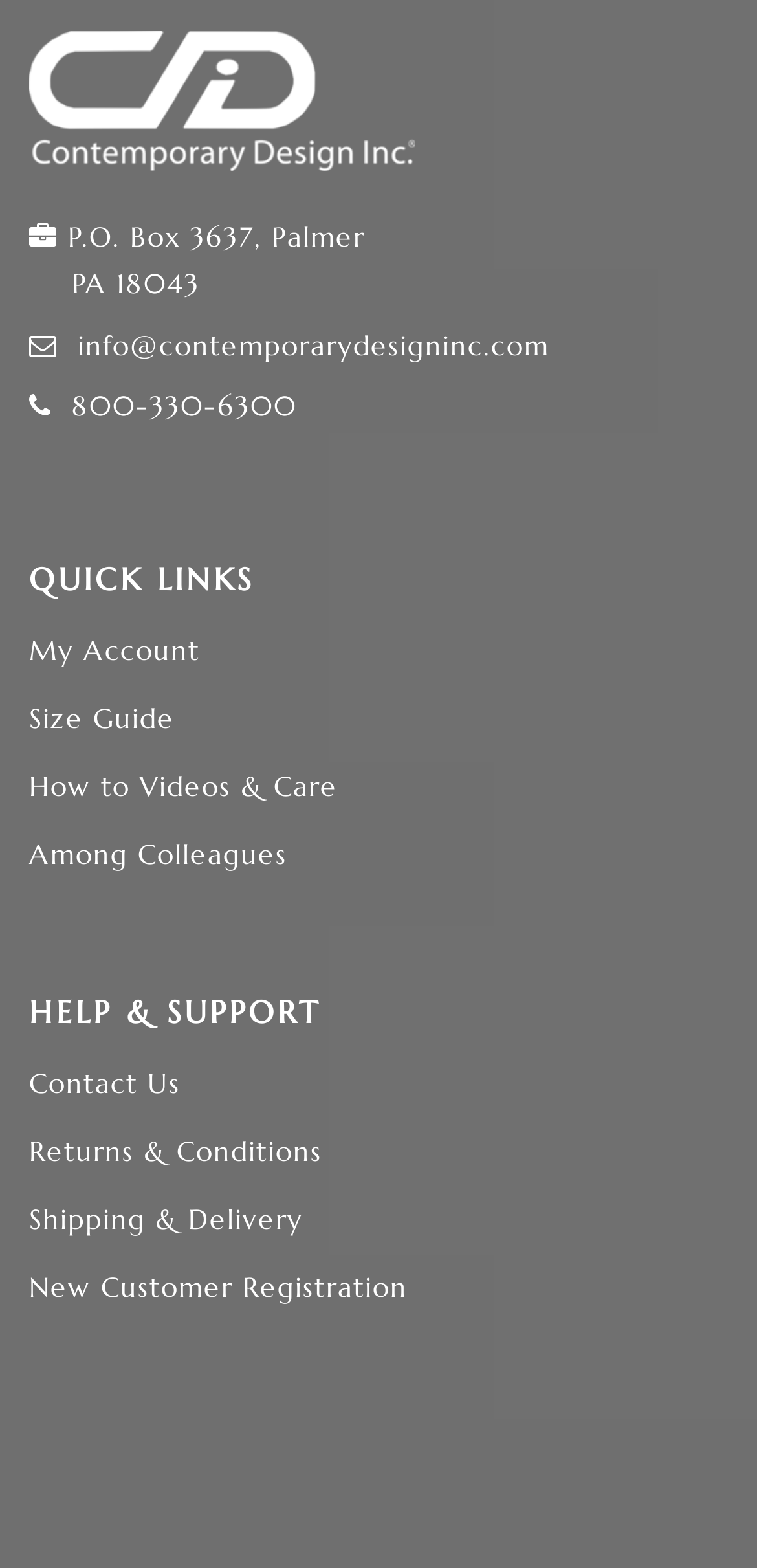Find the bounding box coordinates of the element I should click to carry out the following instruction: "visit CDI".

[0.038, 0.057, 0.549, 0.08]